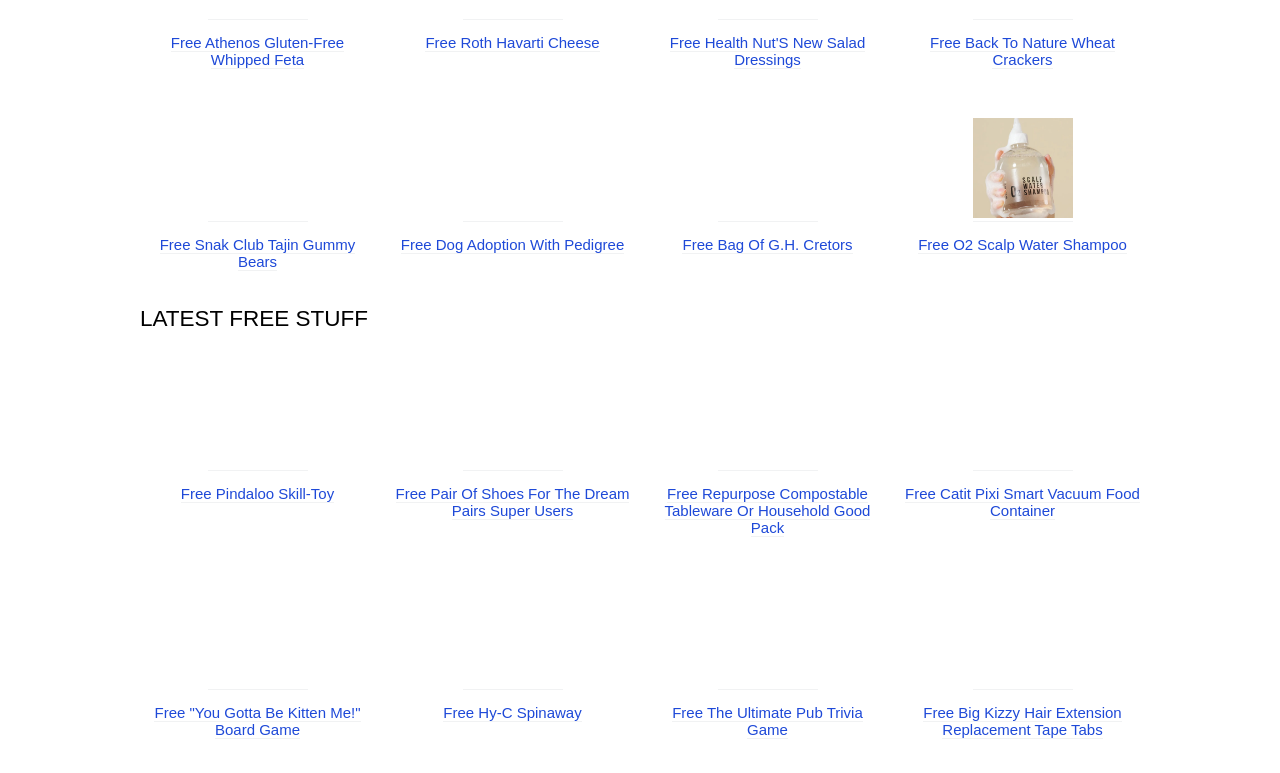How many free items are listed?
Please use the image to deliver a detailed and complete answer.

I counted the number of links on the webpage, and there are 20 links with titles starting with 'Free'. Each link represents a free item, so there are 20 free items listed.